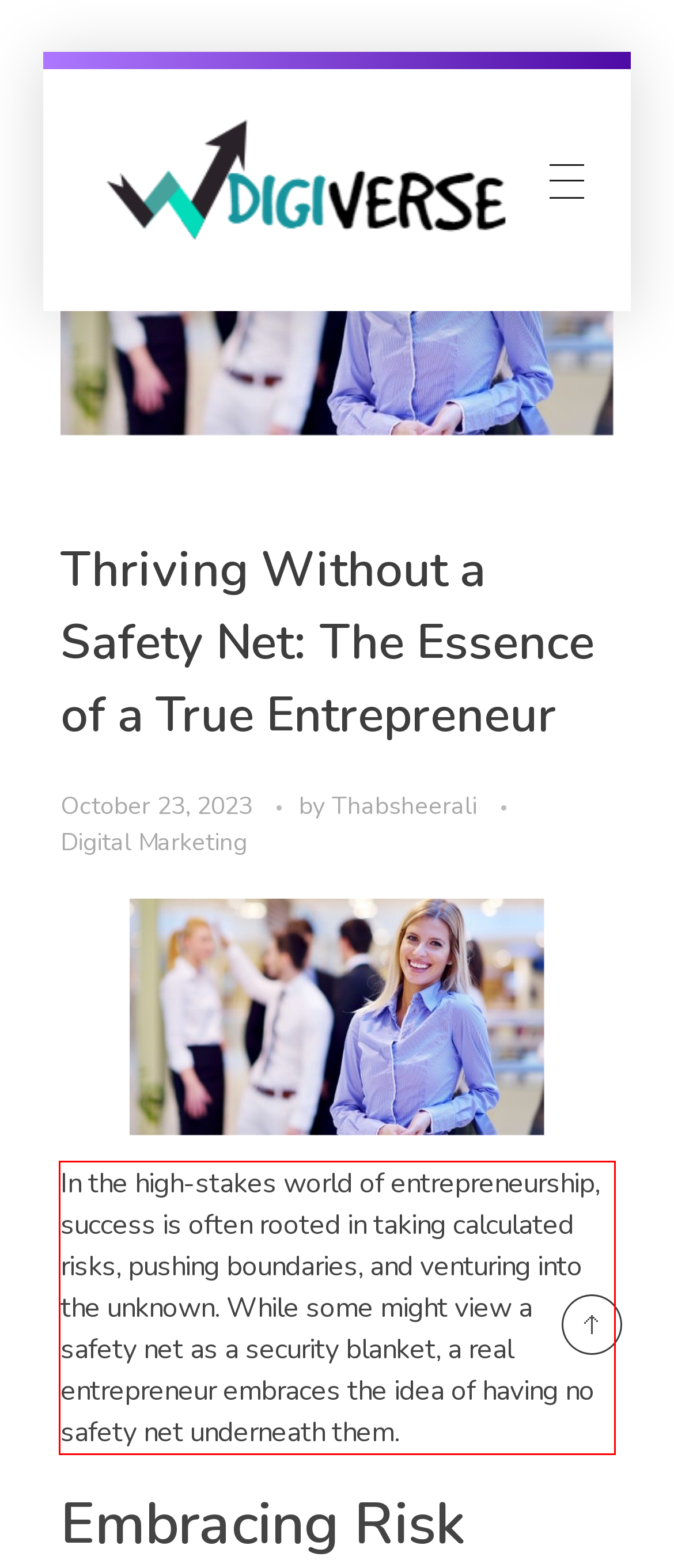Please analyze the provided webpage screenshot and perform OCR to extract the text content from the red rectangle bounding box.

In the high-stakes world of entrepreneurship, success is often rooted in taking calculated risks, pushing boundaries, and venturing into the unknown. While some might view a safety net as a security blanket, a real entrepreneur embraces the idea of having no safety net underneath them.